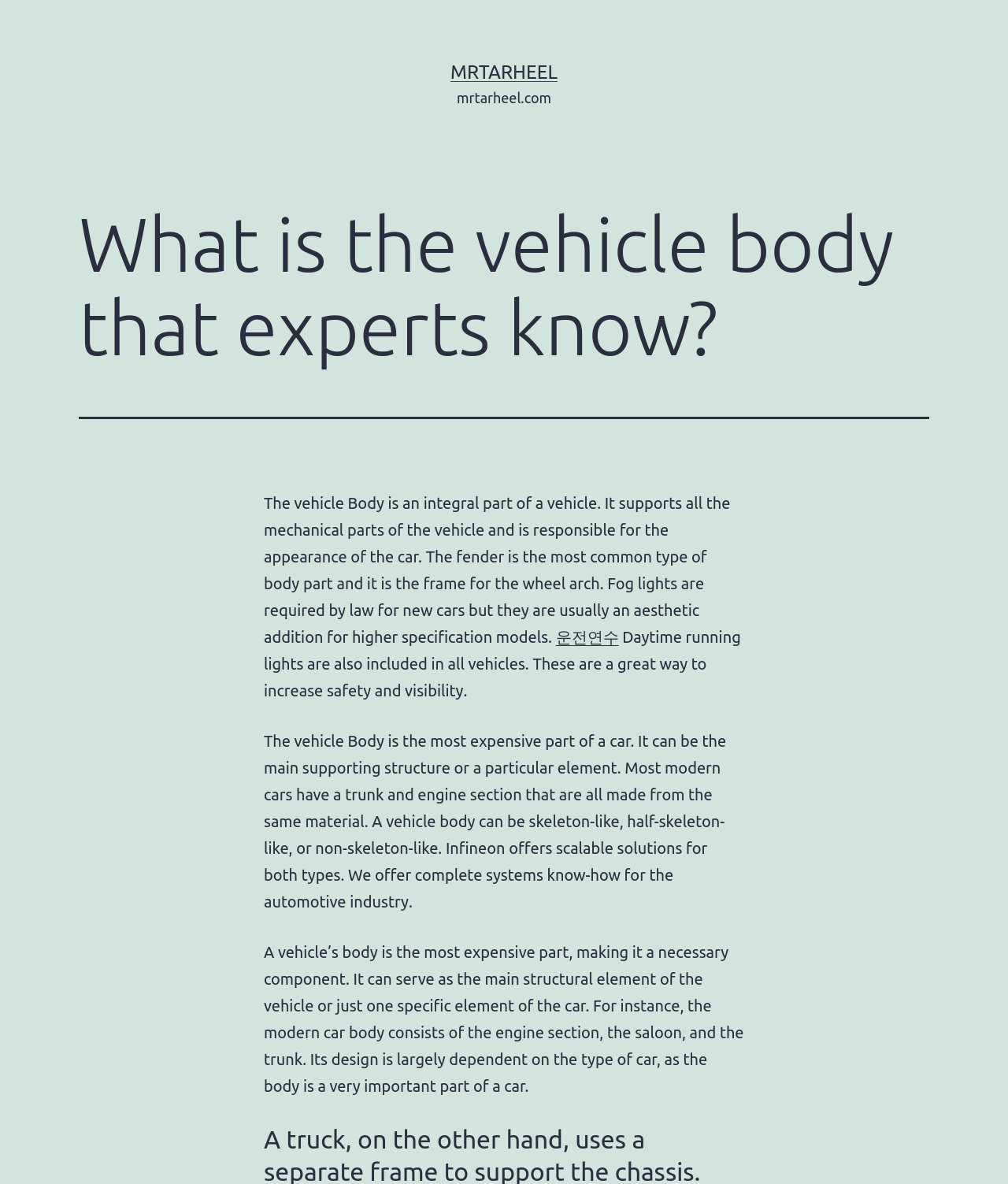Use a single word or phrase to answer the question:
What is the material used to make the trunk and engine section of modern cars?

Same material